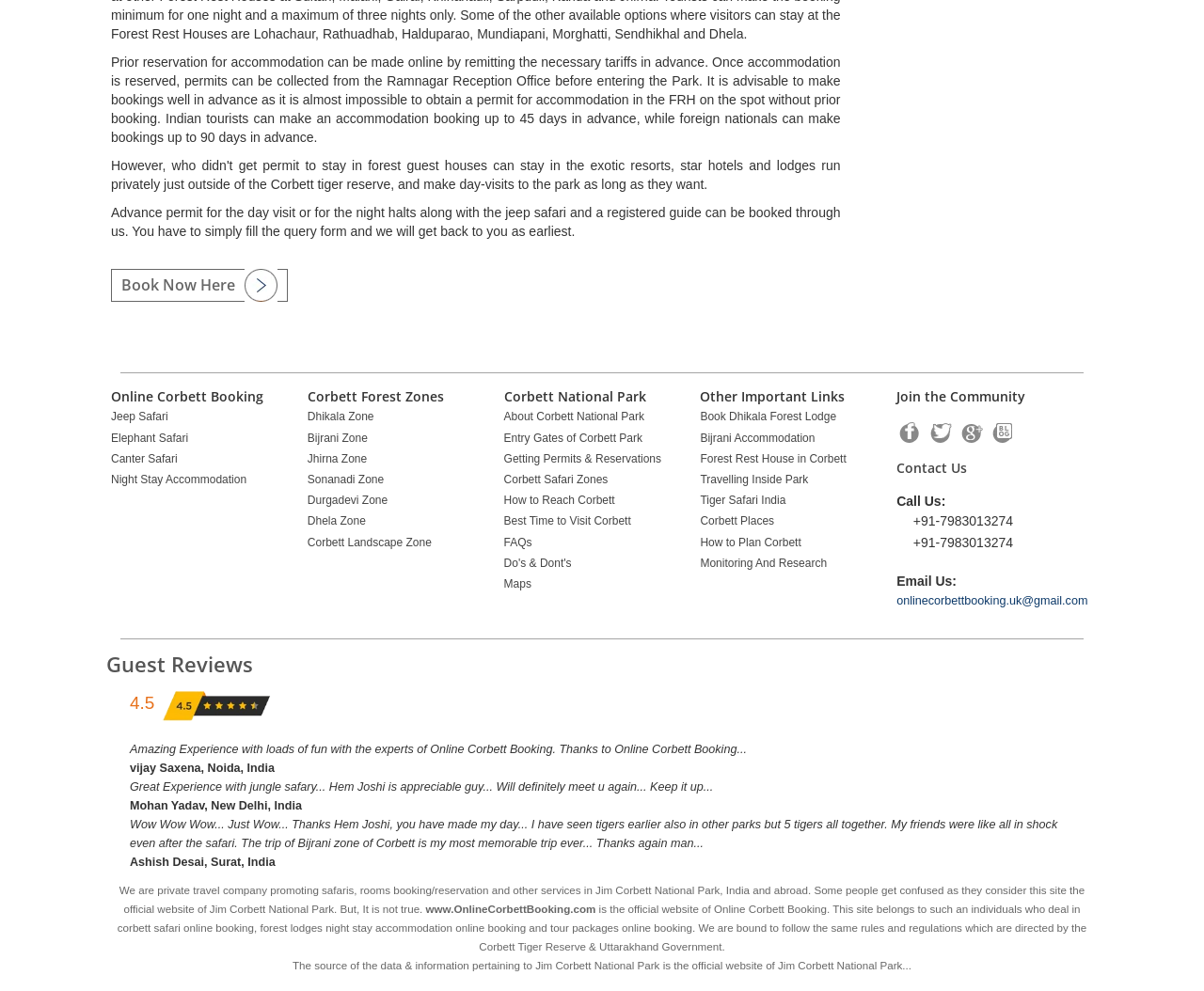Could you specify the bounding box coordinates for the clickable section to complete the following instruction: "Visit the website http://www.patekphilippe.to"?

None